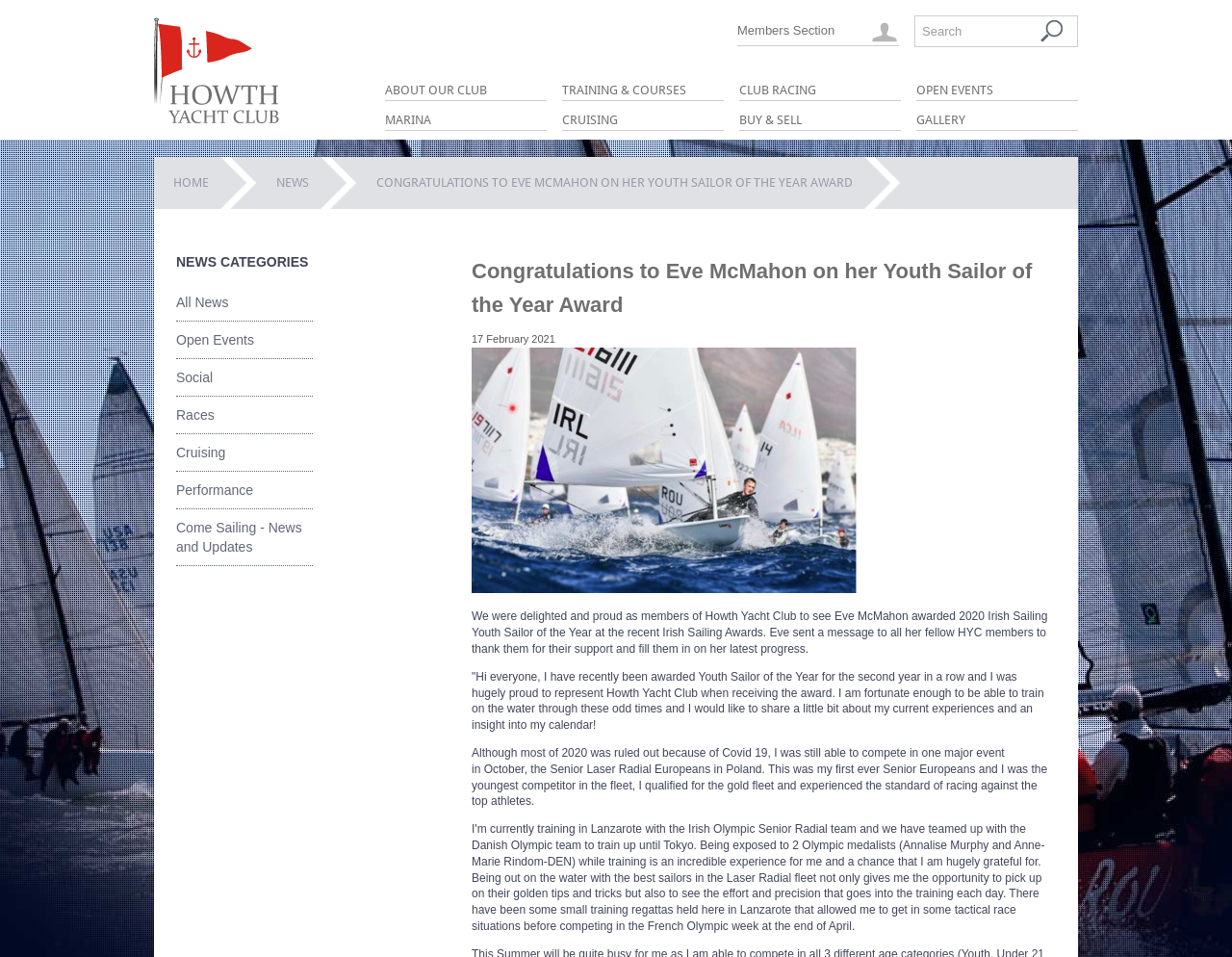Identify the bounding box coordinates of the area you need to click to perform the following instruction: "Learn about training and courses".

[0.456, 0.085, 0.588, 0.106]